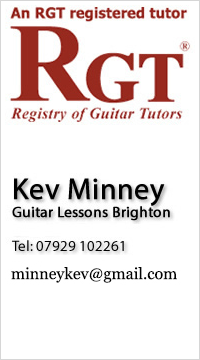Detail the scene shown in the image extensively.

The image features a professional advertisement for guitar lessons offered by Kev Minney, showcasing his registration with the Registry of Guitar Tutors (RGT). At the top, the prominent RGT logo signifies his credentials as an RGT registered tutor, ensuring students of his recognized qualifications. Below the logo is Kev Minney's name, highlighting his expertise and personal branding. The text also includes essential contact information: a phone number (Tel: 07929 102261) for inquiries and an email address (minneykev@gmail.com) for easy communication. This design effectively conveys credibility and accessibility for prospective guitar students in Brighton.